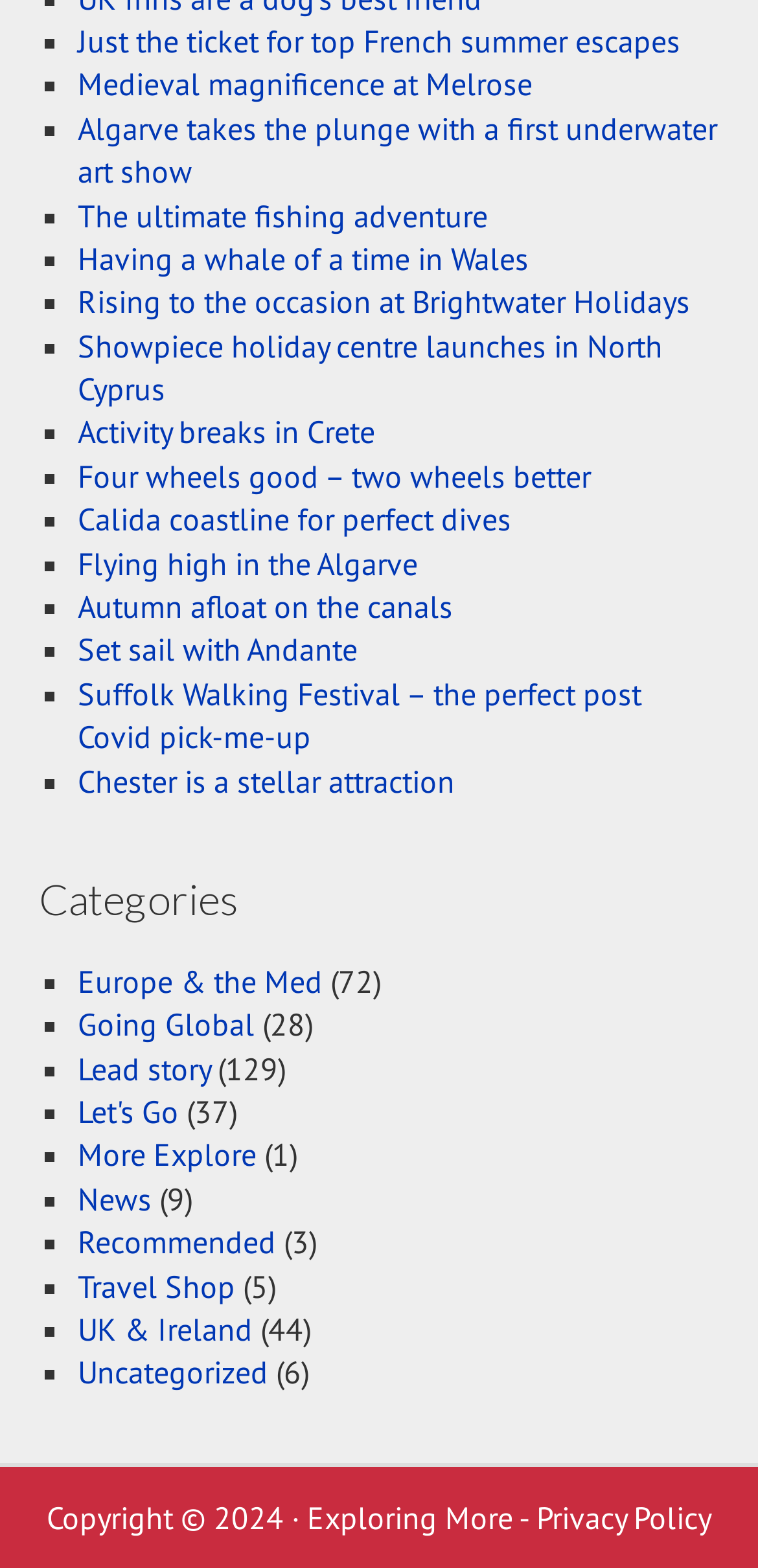Using the elements shown in the image, answer the question comprehensively: What is the position of the 'News' link?

I analyzed the bounding box coordinates of each element and found that the 'News' link is located below the 'Recommended' link.